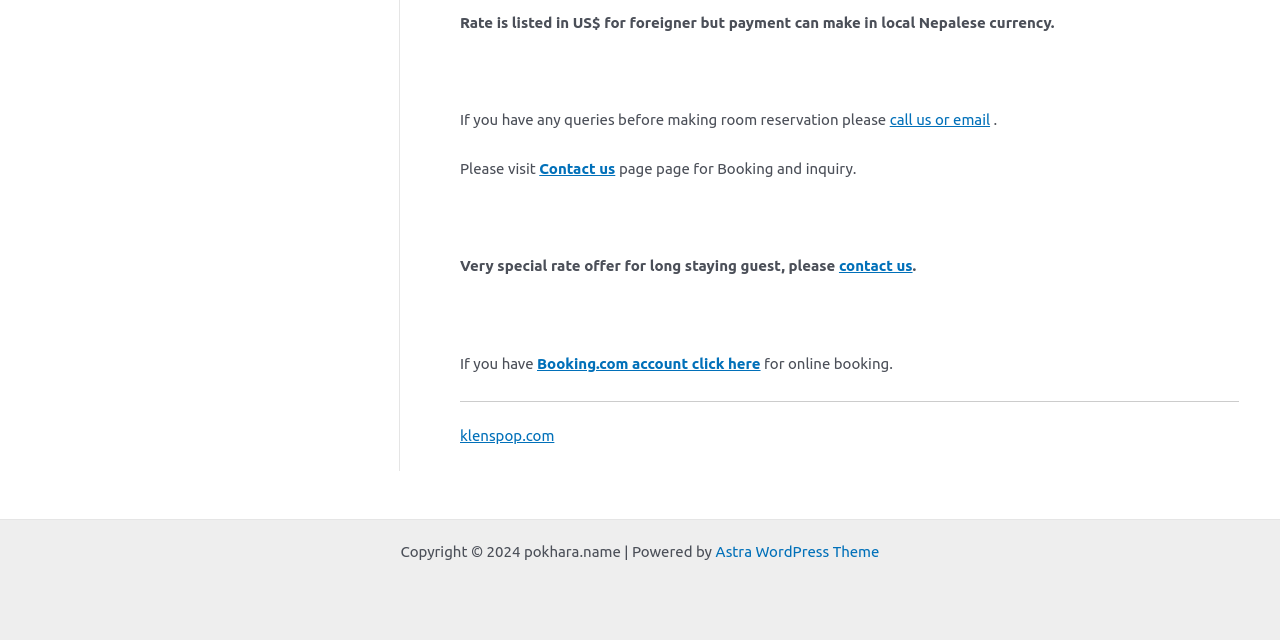Using floating point numbers between 0 and 1, provide the bounding box coordinates in the format (top-left x, top-left y, bottom-right x, bottom-right y). Locate the UI element described here: Contact us

[0.421, 0.25, 0.481, 0.276]